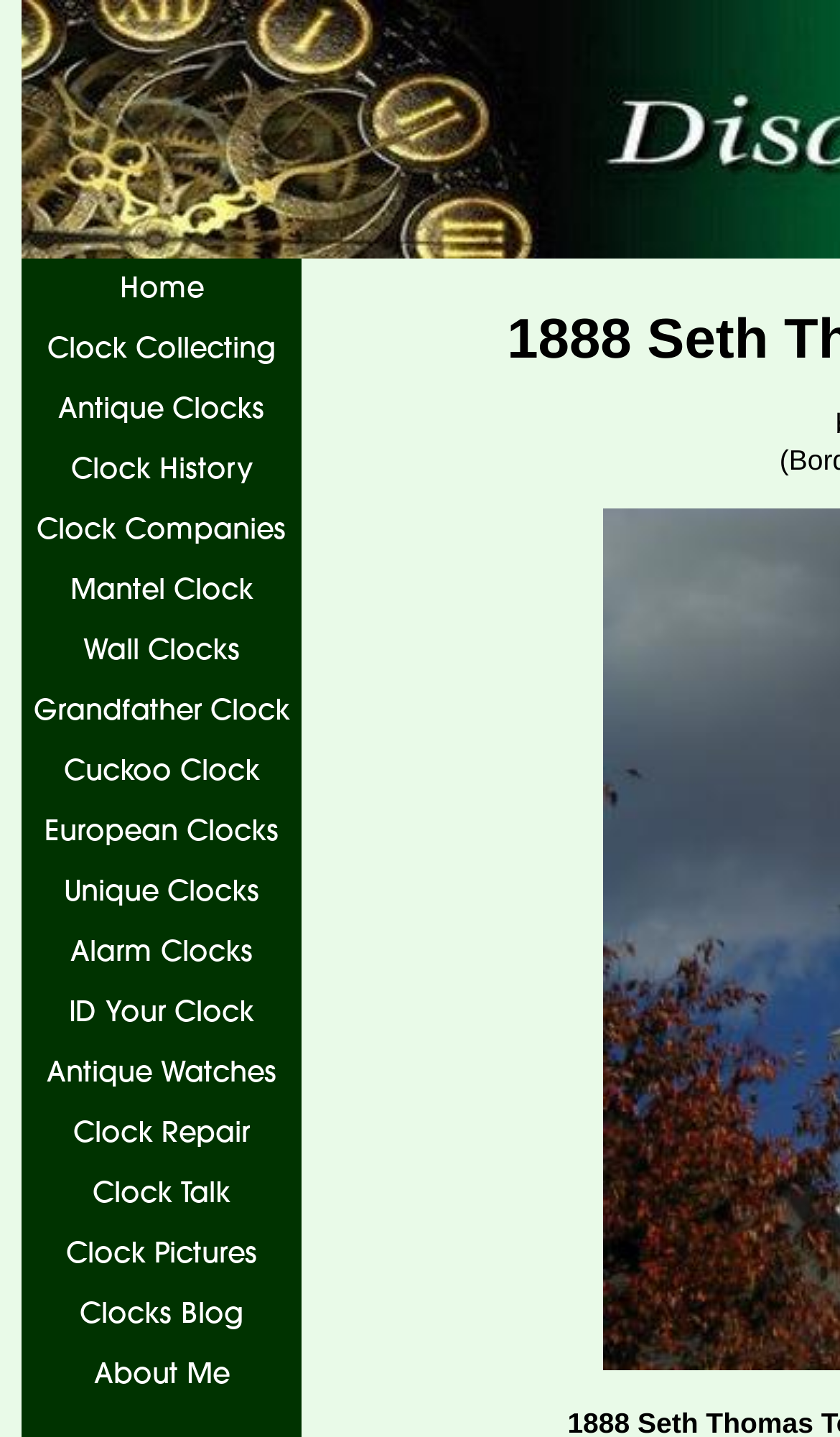Answer the question below with a single word or a brief phrase: 
How many links are available on the top navigation bar?

19